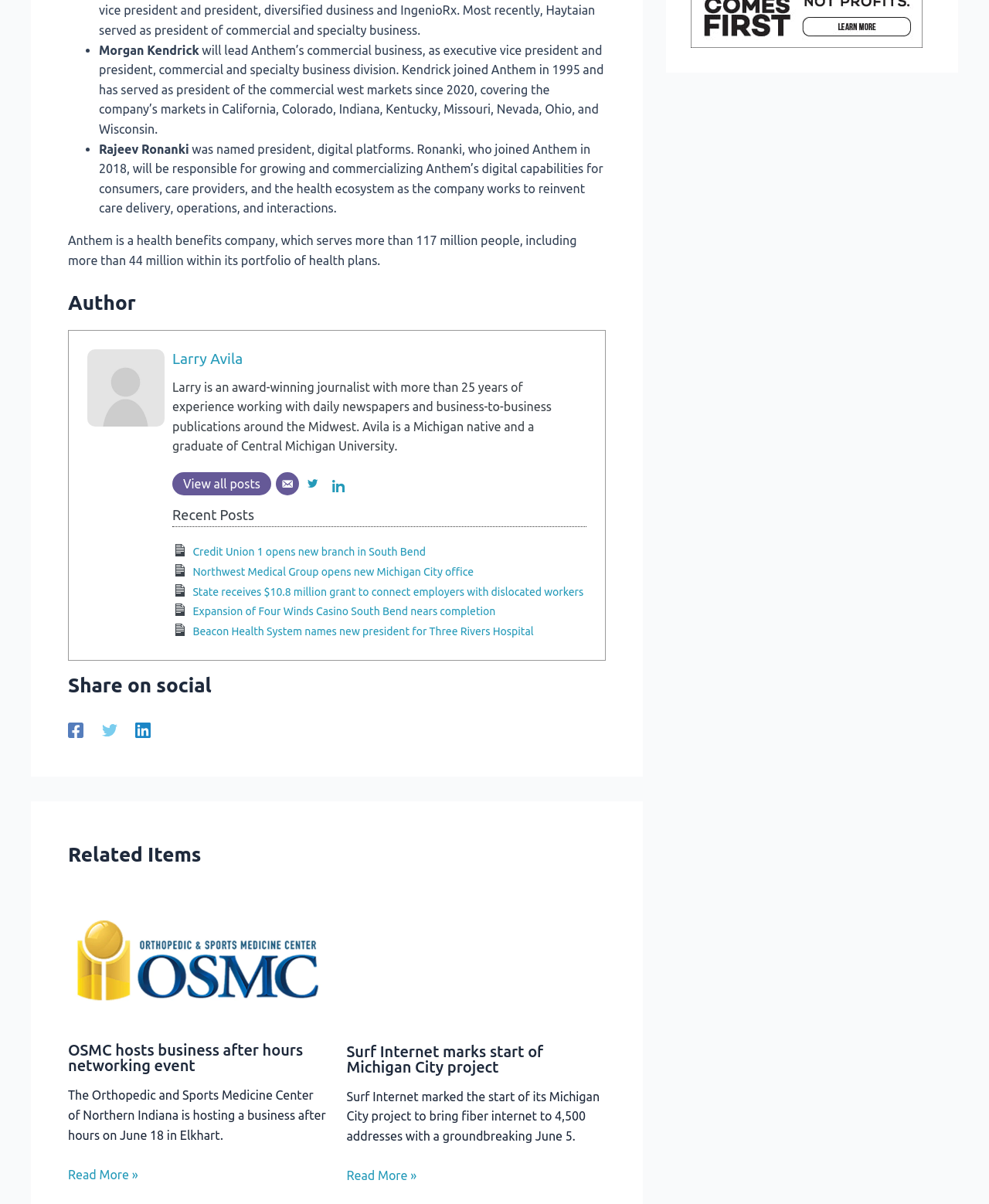What is Anthem’s business?
Can you offer a detailed and complete answer to this question?

According to the webpage, Anthem is a health benefits company that serves more than 117 million people, including more than 44 million within its portfolio of health plans.